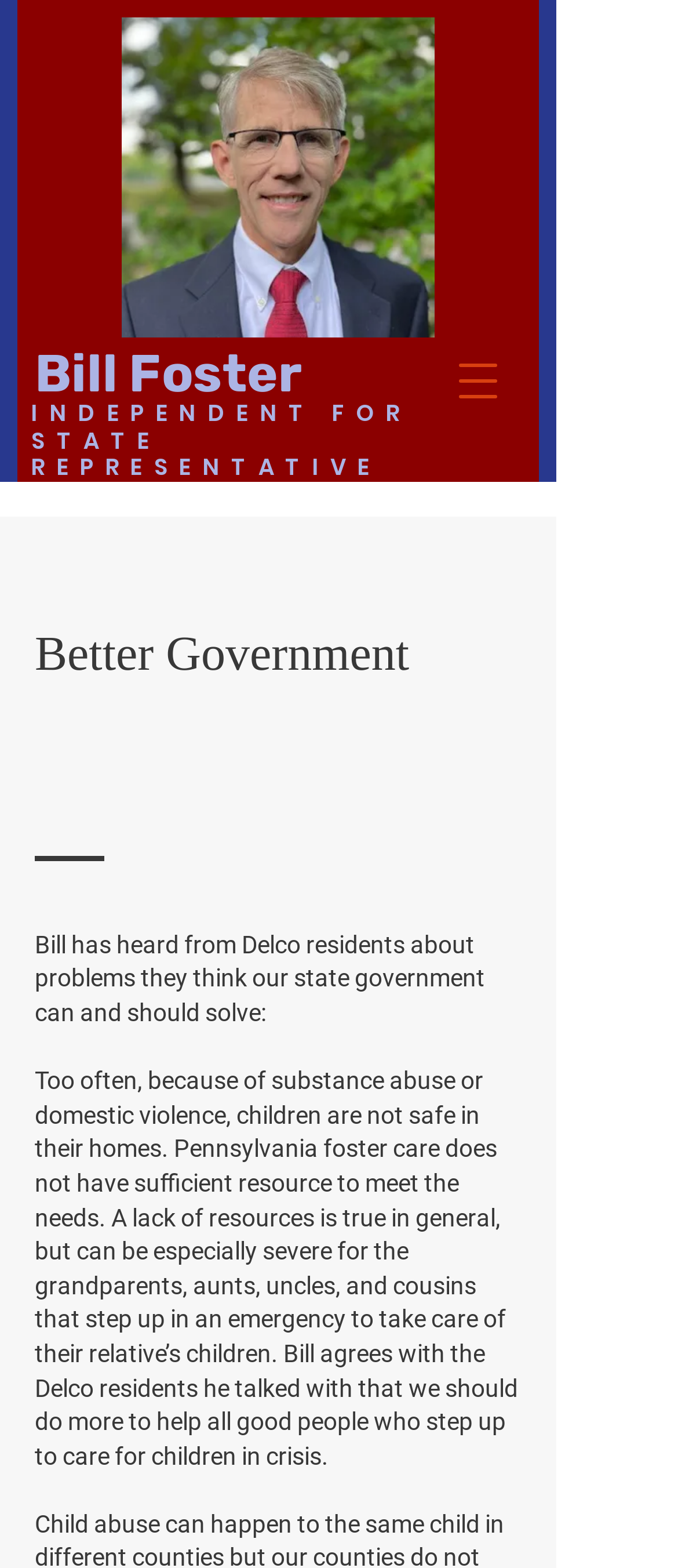What is the issue with Pennsylvania foster care?
From the screenshot, provide a brief answer in one word or phrase.

Lack of resources